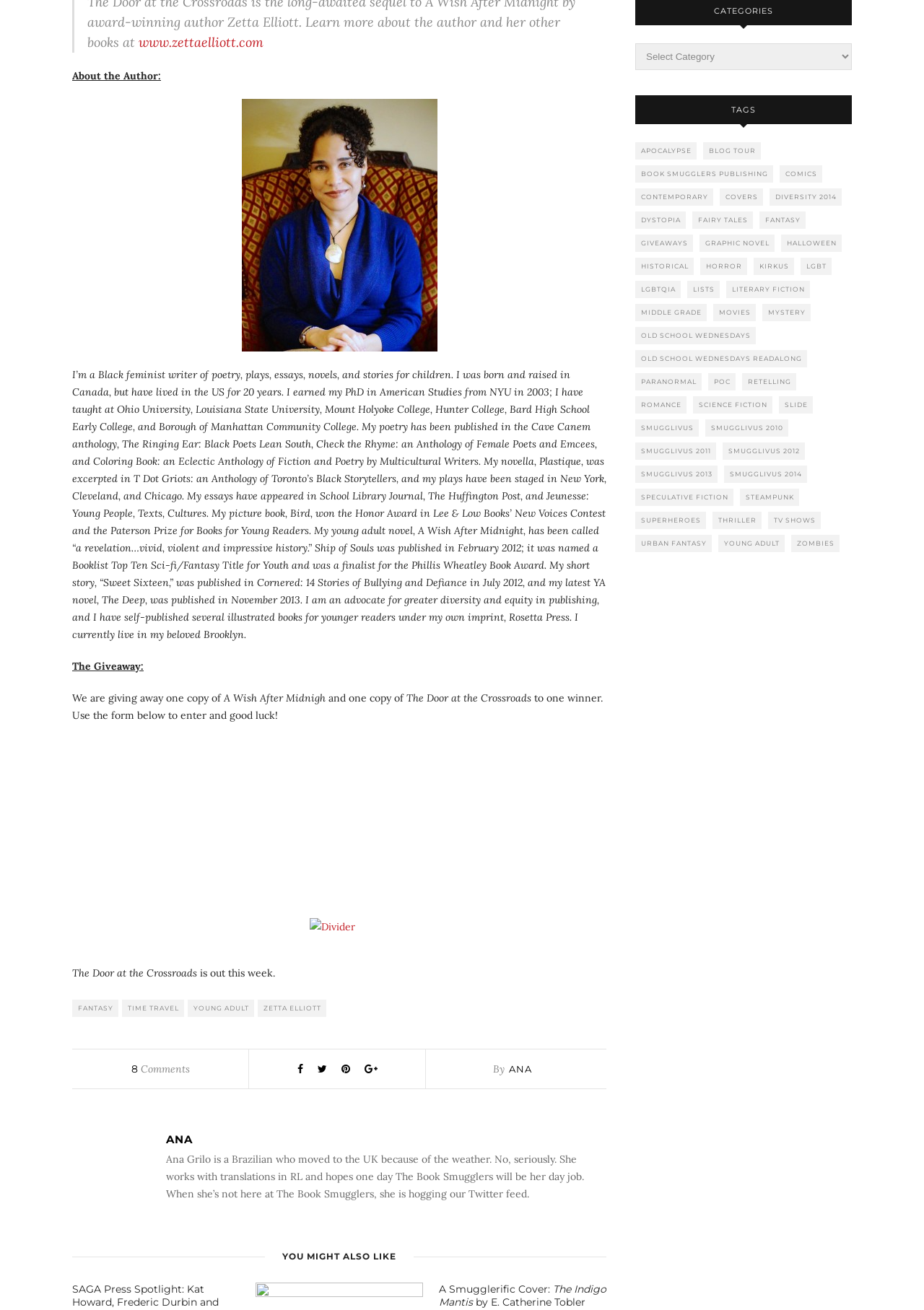How many books are being given away?
Based on the visual content, answer with a single word or a brief phrase.

Two